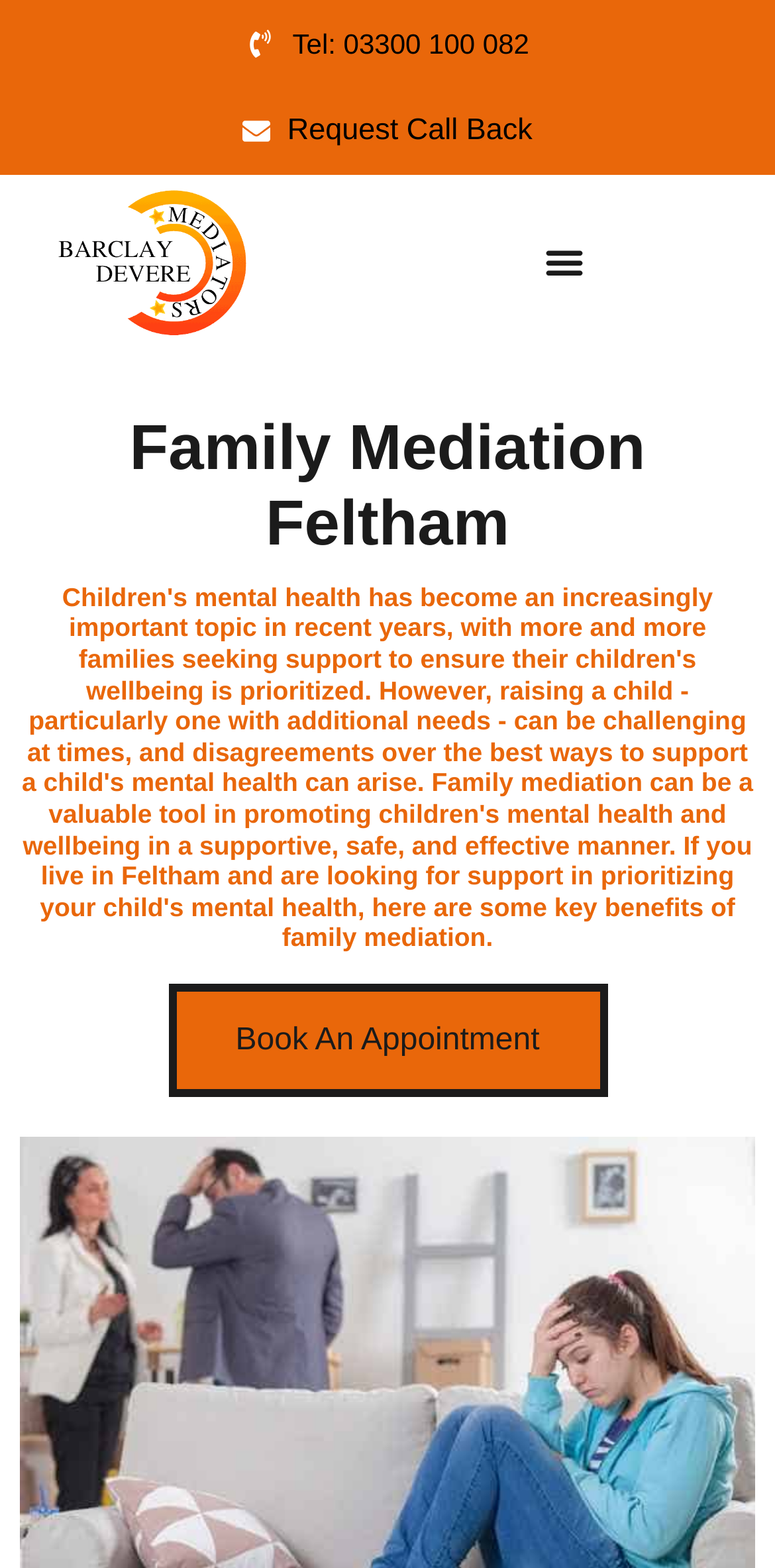What is the phone number to contact?
Answer the question in a detailed and comprehensive manner.

I found the phone number by looking at the link element with the text 'Tel: 03300 100 082' which is located at the top of the webpage.